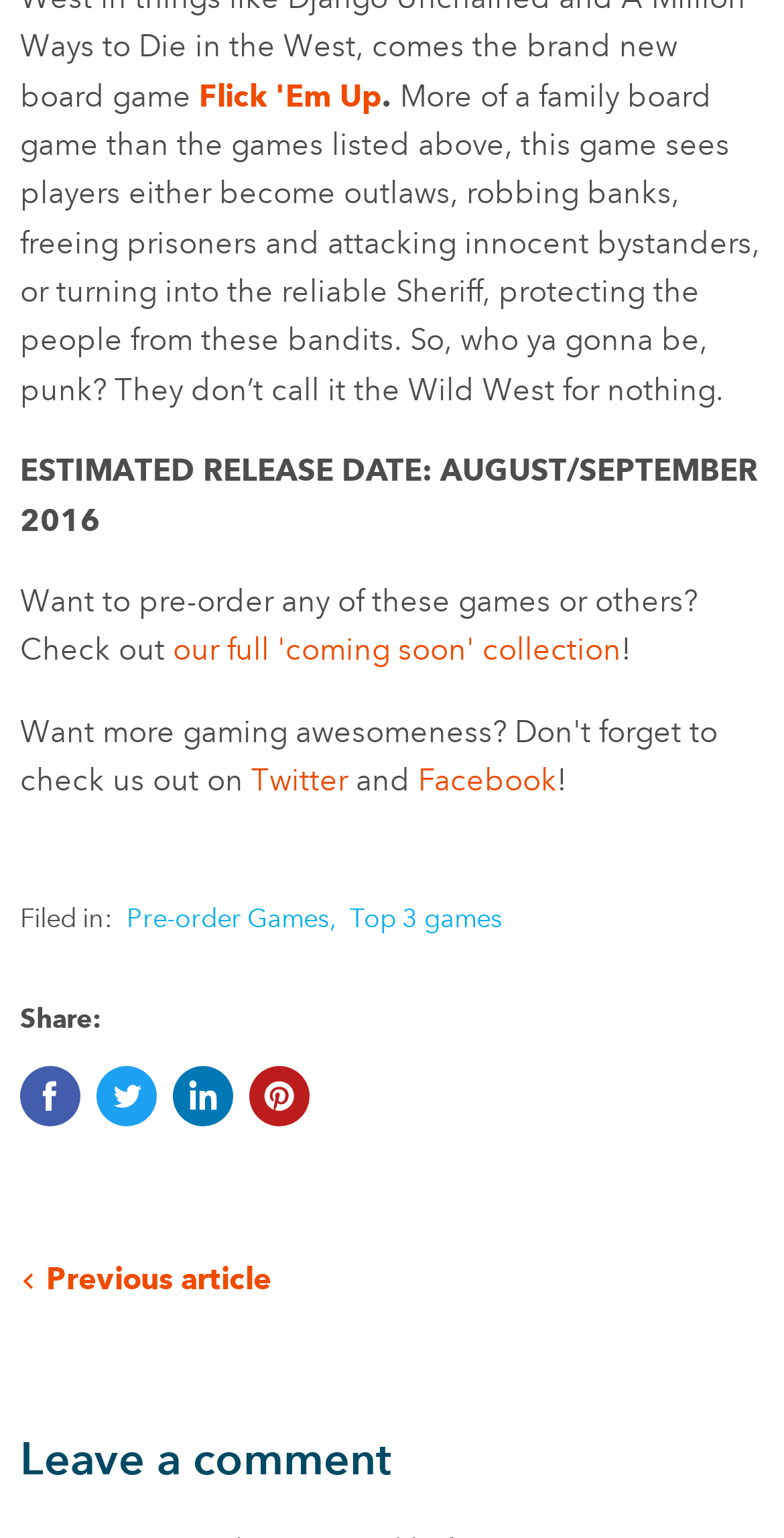Please identify the bounding box coordinates of the element on the webpage that should be clicked to follow this instruction: "Check out the full 'coming soon' collection". The bounding box coordinates should be given as four float numbers between 0 and 1, formatted as [left, top, right, bottom].

[0.221, 0.411, 0.792, 0.435]